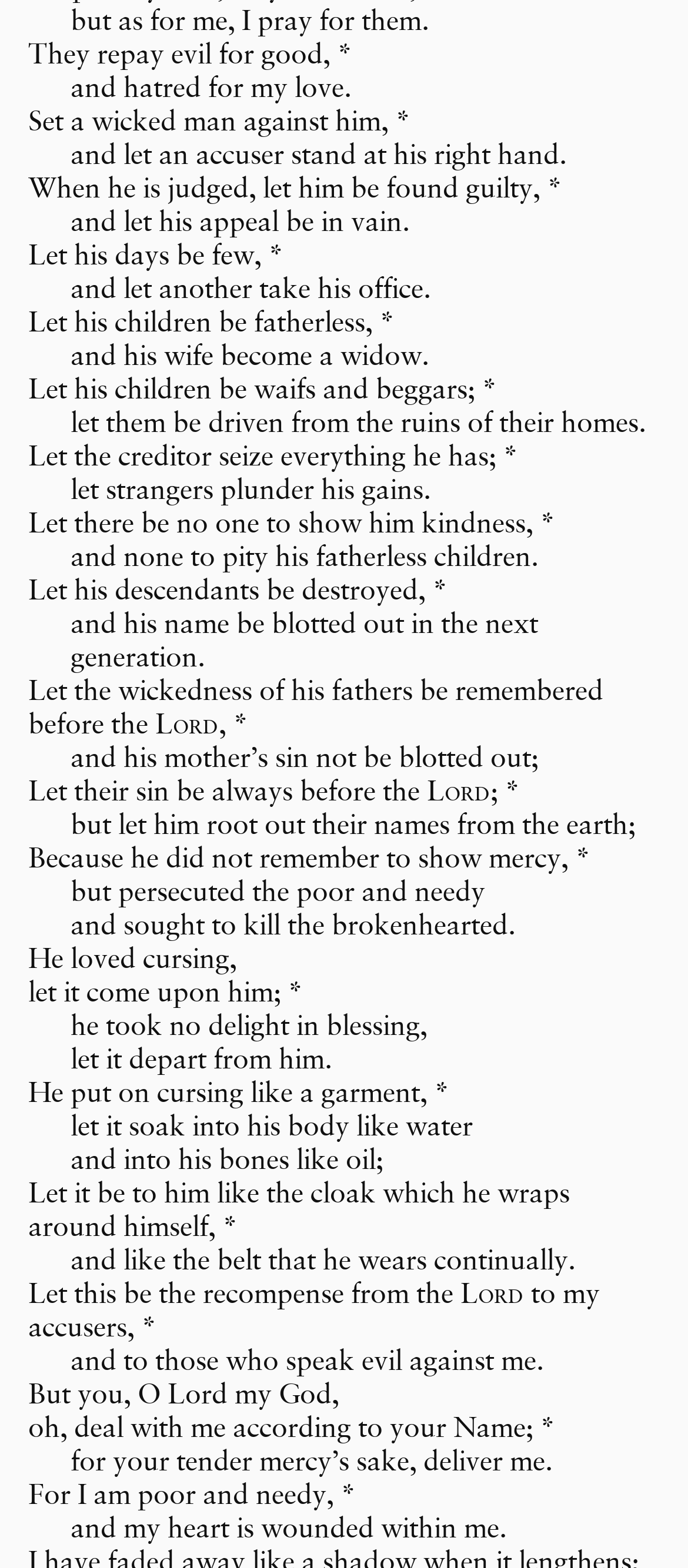What is the speaker's attitude towards their accusers?
Please use the visual content to give a single word or phrase answer.

Negative